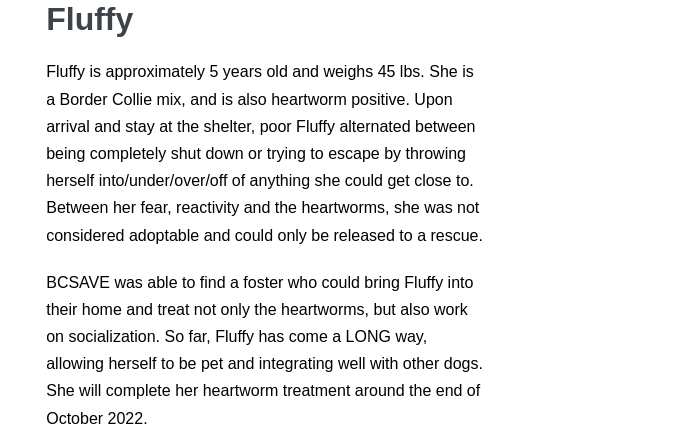Give a meticulous account of what the image depicts.

The image features Fluffy, a five-year-old Border Collie mix, weighing 45 pounds. She is heartworm positive and has had a challenging past, characterized by her fear and reactivity. Upon her arrival at the shelter, Fluffy exhibited distressing behaviors, oscillating between being shut down and attempting to escape. Sadly, due to her condition, she was not considered adoptable at that time and could only be released to a rescue organization.

Fortunately, BCSAVE was able to place Fluffy in a foster home where she could receive treatment for her heartworm and work on her socialization skills. Over time, Fluffy has made significant progress, allowing herself to be petted and beginning to socialize with other dogs. It is noted that she is expected to complete her heartworm treatment by the end of October 2022.